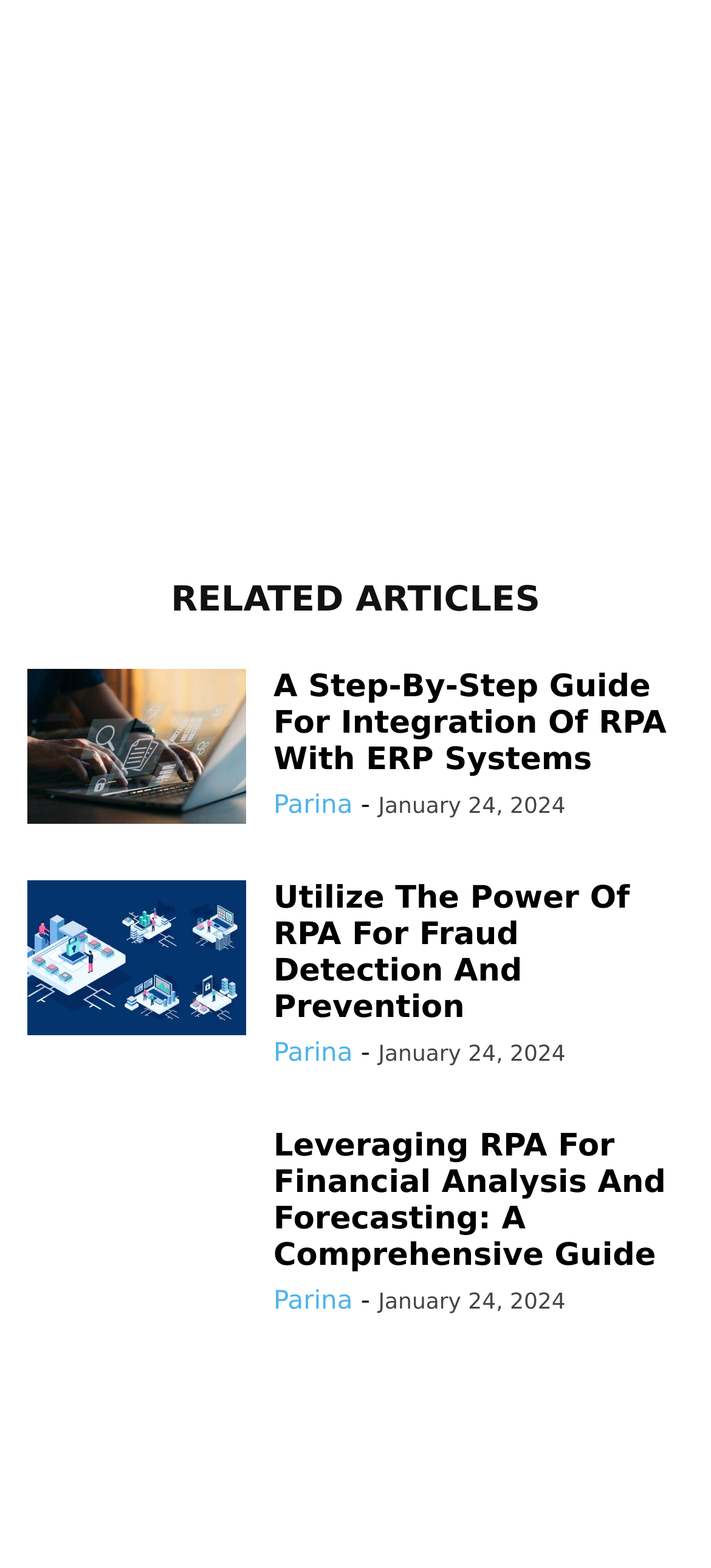Please determine the bounding box coordinates of the clickable area required to carry out the following instruction: "Post your comment". The coordinates must be four float numbers between 0 and 1, represented as [left, top, right, bottom].

[0.038, 0.894, 0.962, 0.946]